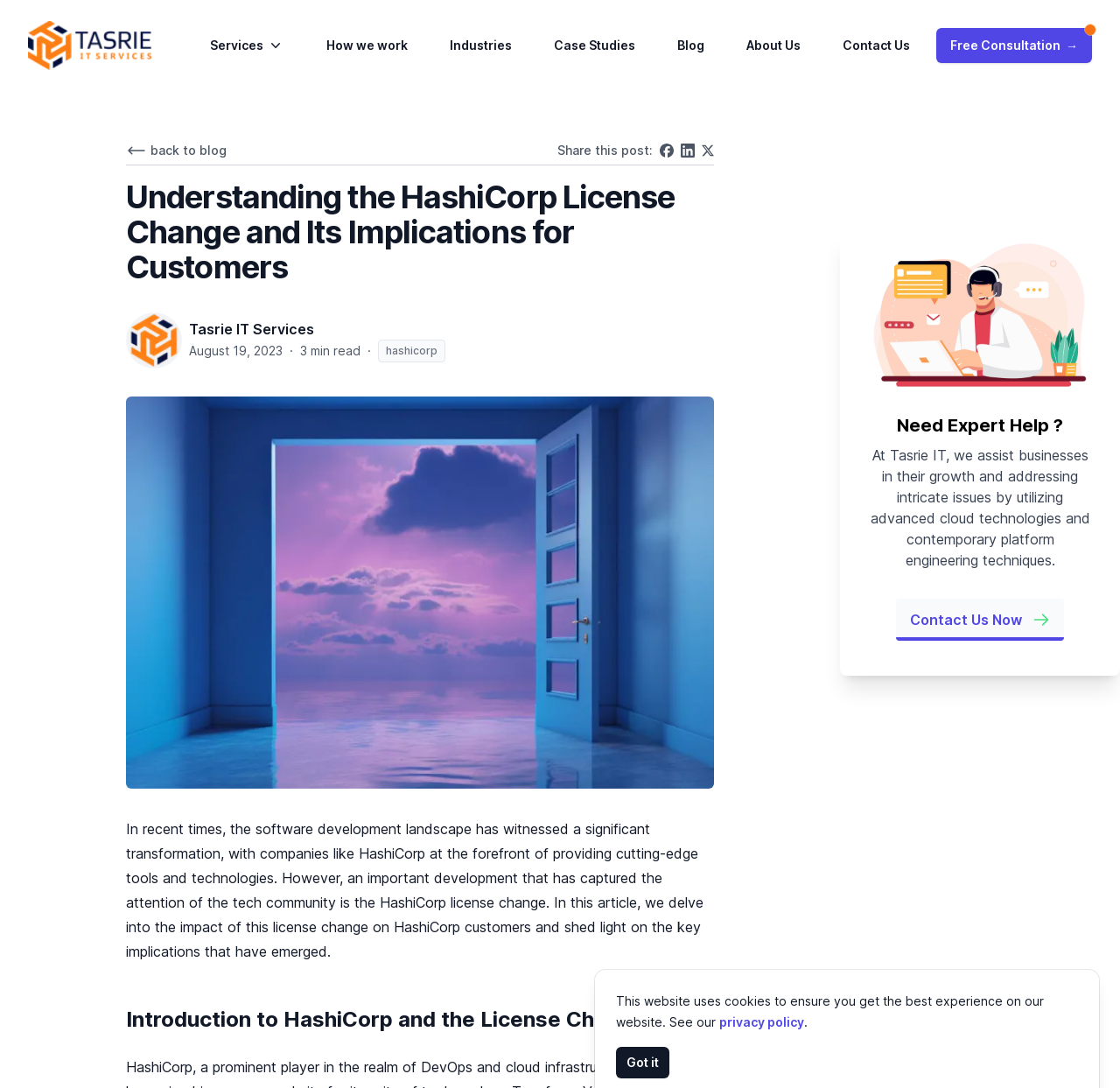Based on the element description "hashicorp", predict the bounding box coordinates of the UI element.

[0.338, 0.312, 0.398, 0.333]